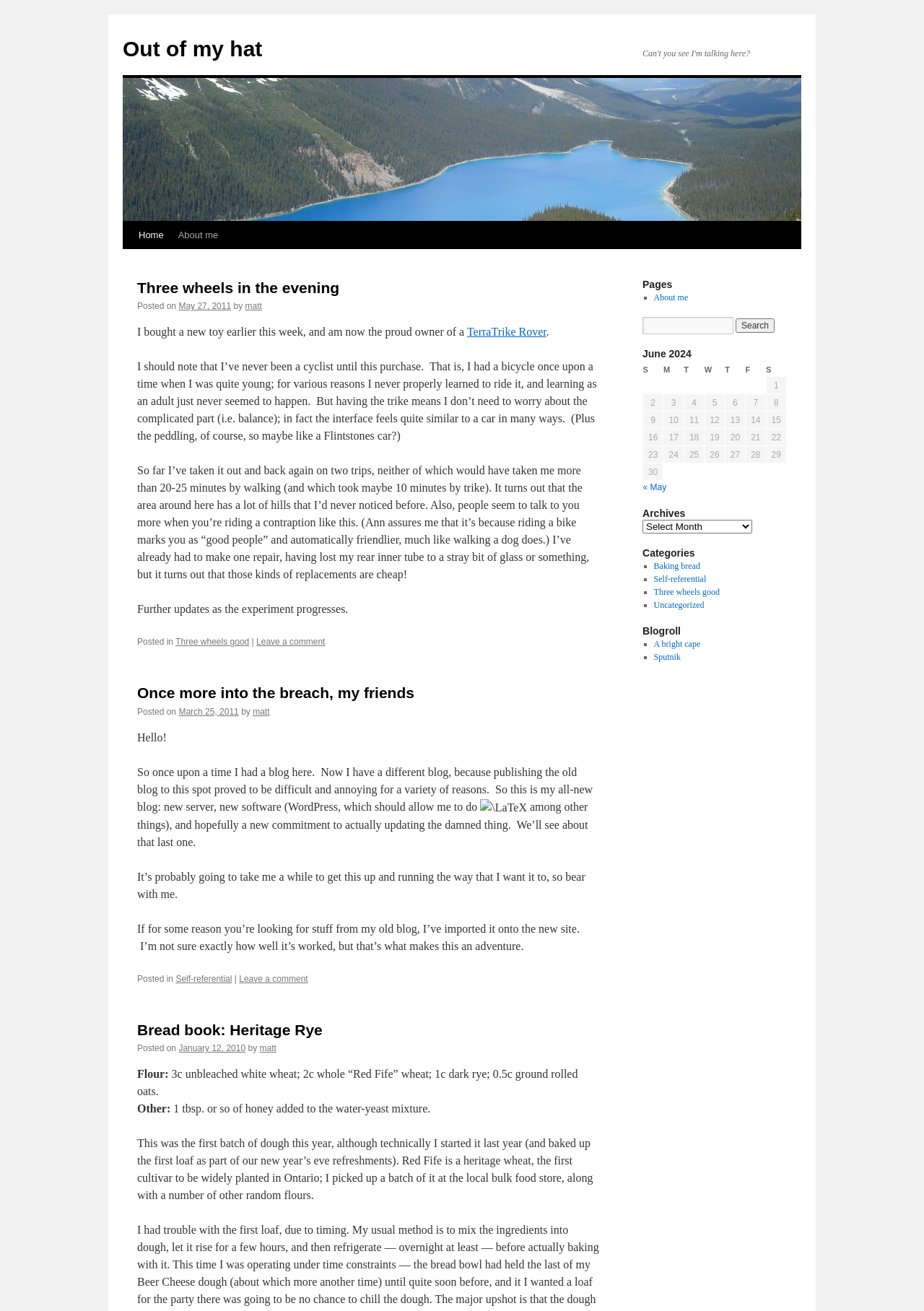Extract the bounding box of the UI element described as: "Self-referential".

[0.19, 0.743, 0.251, 0.751]